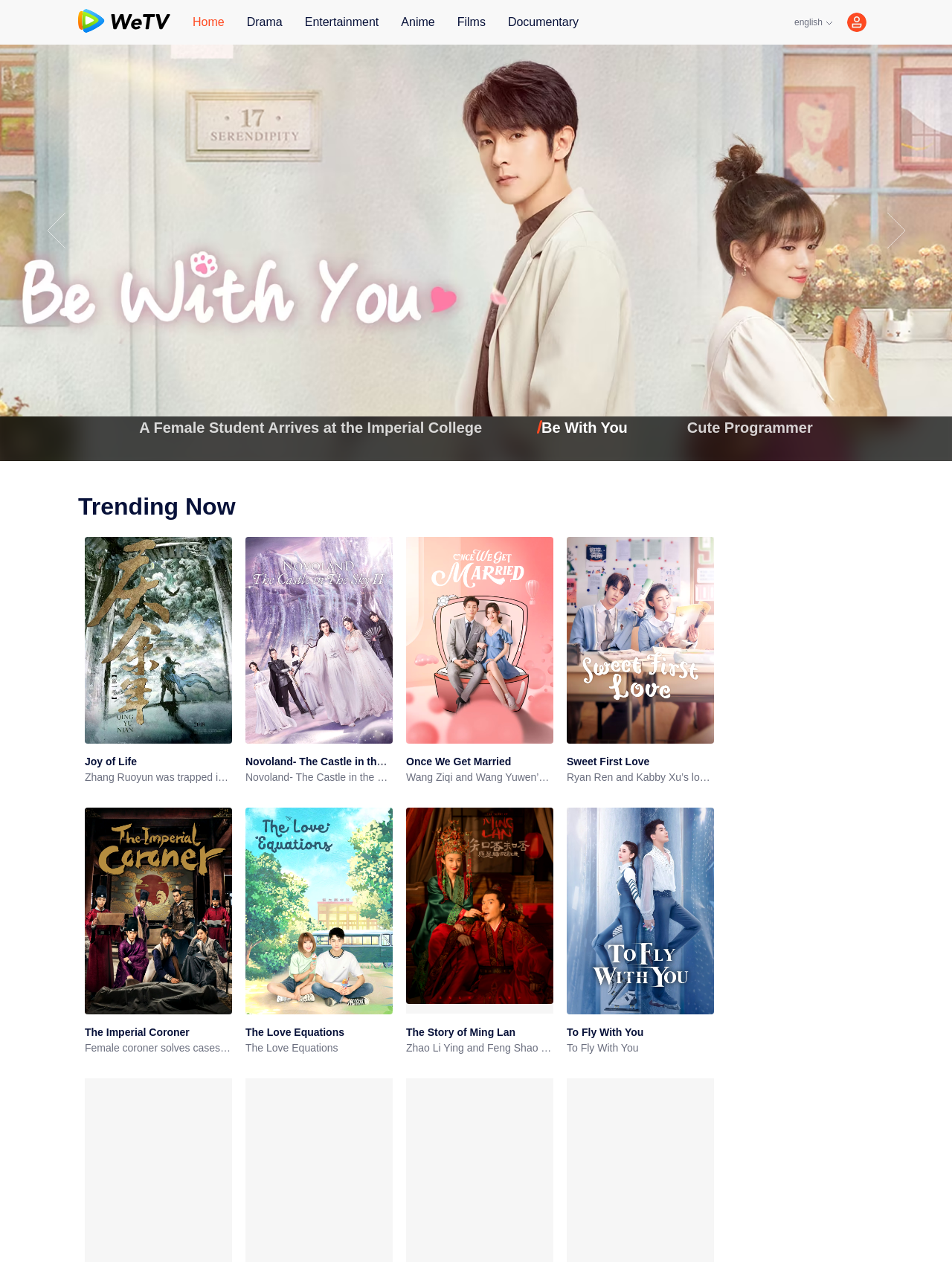Bounding box coordinates are specified in the format (top-left x, top-left y, bottom-right x, bottom-right y). All values are floating point numbers bounded between 0 and 1. Please provide the bounding box coordinate of the region this sentence describes: title="The Story of Ming Lan"

[0.427, 0.64, 0.581, 0.803]